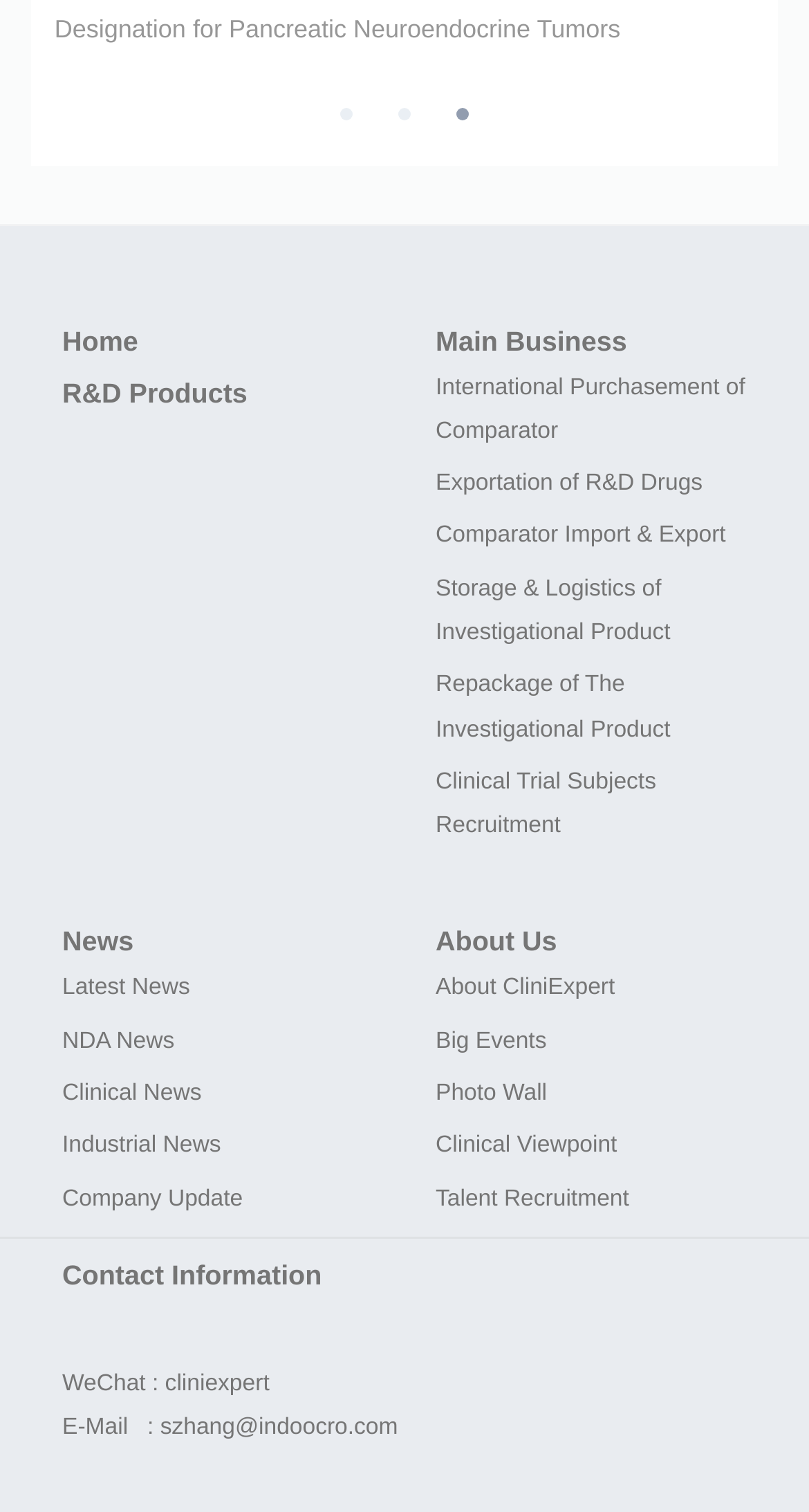Can you give a comprehensive explanation to the question given the content of the image?
What is the main business of the company?

I found a StaticText element with the text 'Main Business' and below it, there are several links related to R&D products, so I inferred that the main business of the company is R&D products.